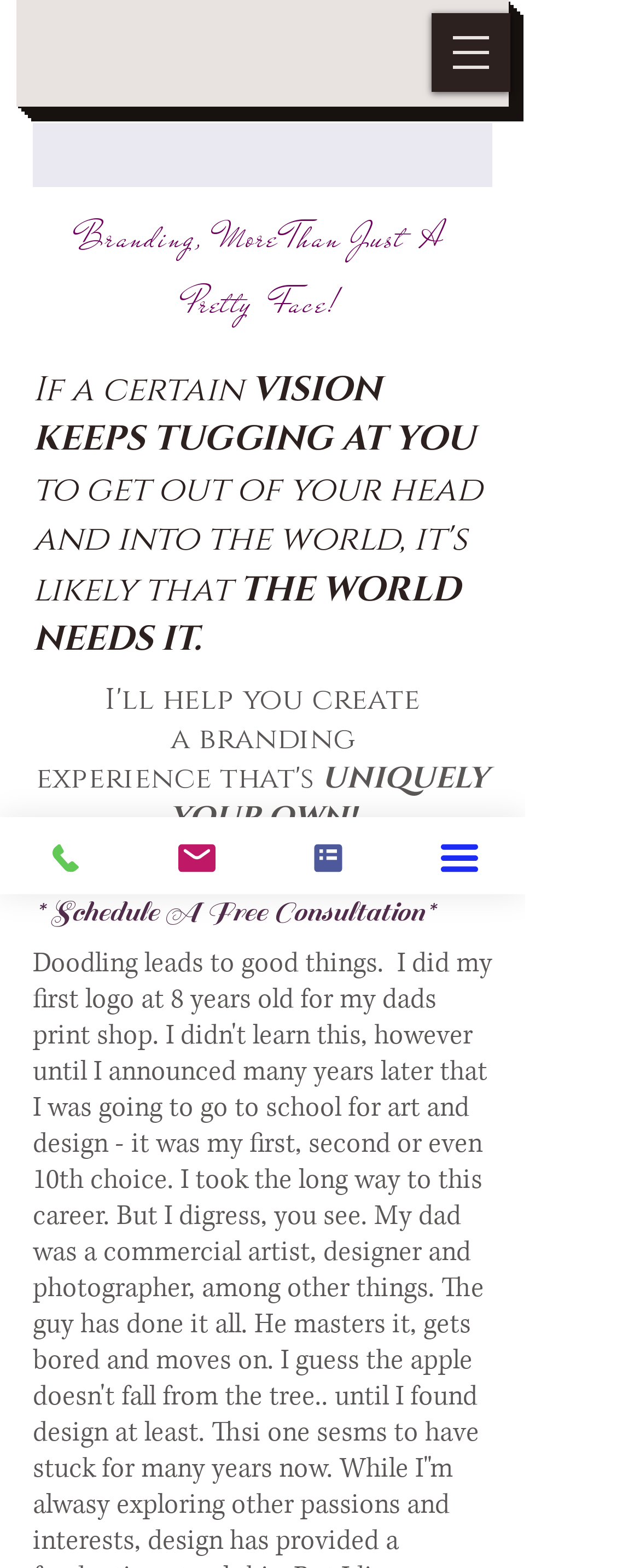Determine the bounding box coordinates for the UI element with the following description: "Contact Form". The coordinates should be four float numbers between 0 and 1, represented as [left, top, right, bottom].

[0.41, 0.521, 0.615, 0.57]